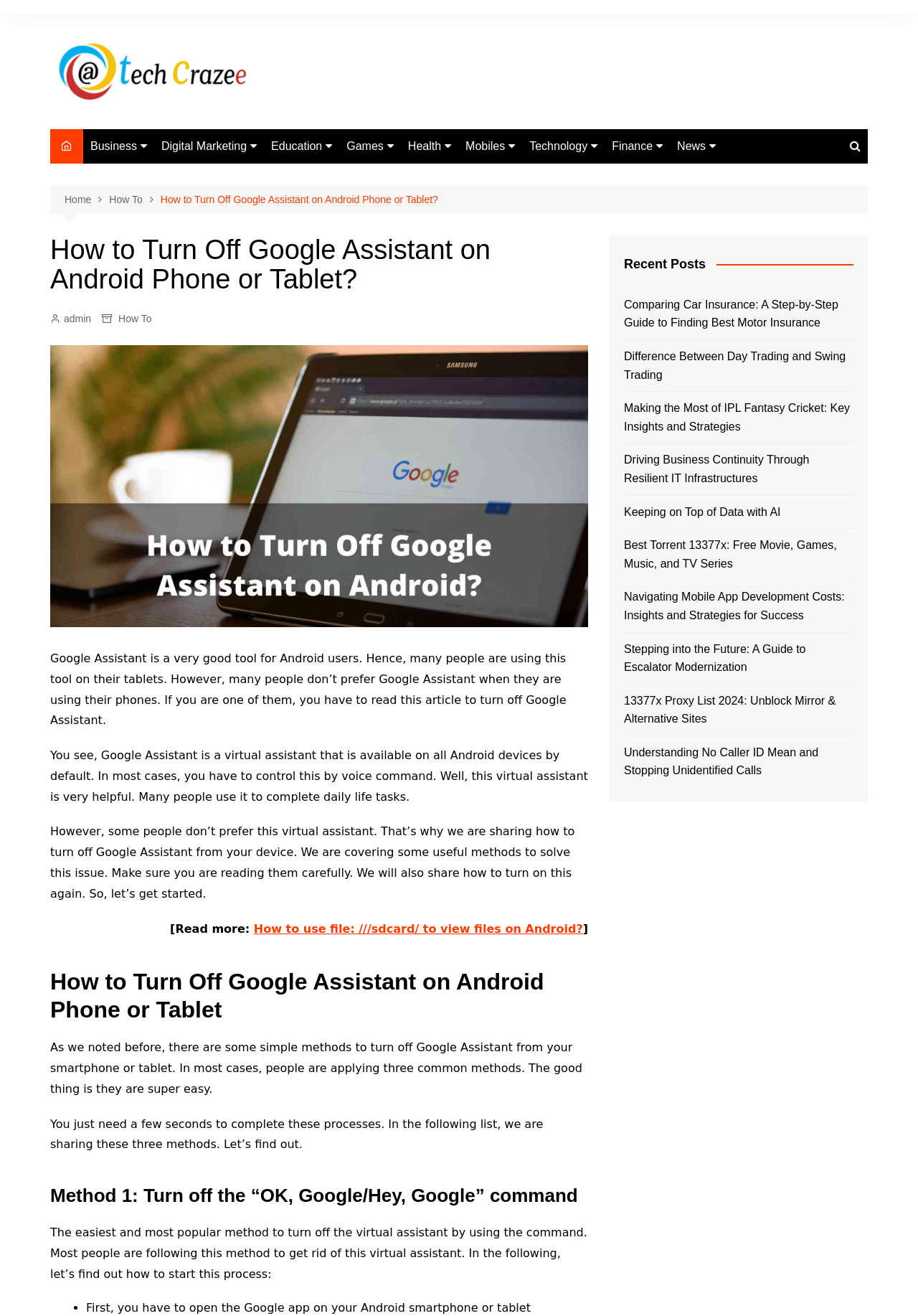Please identify the bounding box coordinates of the clickable area that will allow you to execute the instruction: "Click on the 'How To' link".

[0.129, 0.236, 0.165, 0.248]